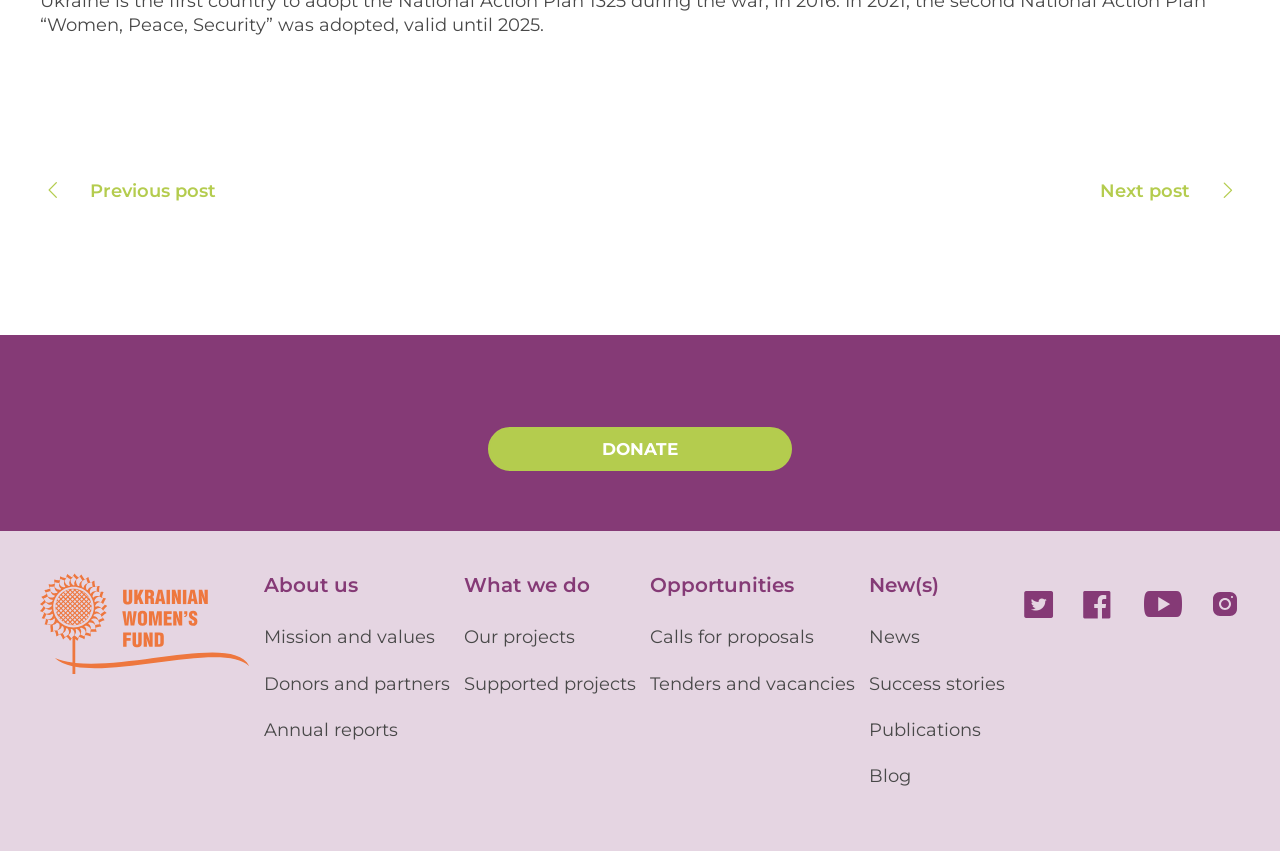Please identify the coordinates of the bounding box for the clickable region that will accomplish this instruction: "Read about mission and values".

[0.206, 0.736, 0.34, 0.762]